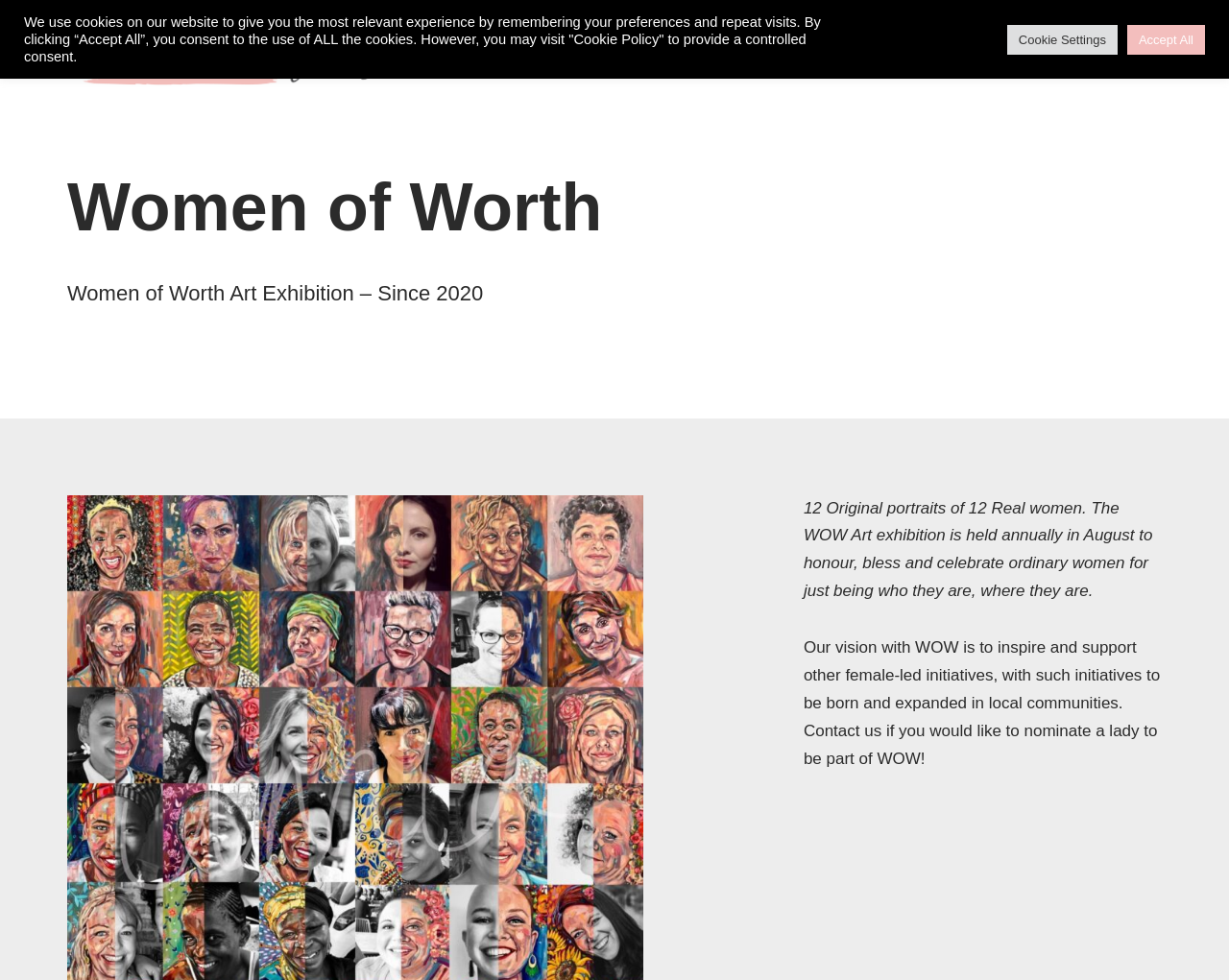Find the bounding box coordinates for the area that should be clicked to accomplish the instruction: "learn about us".

[0.517, 0.044, 0.572, 0.069]